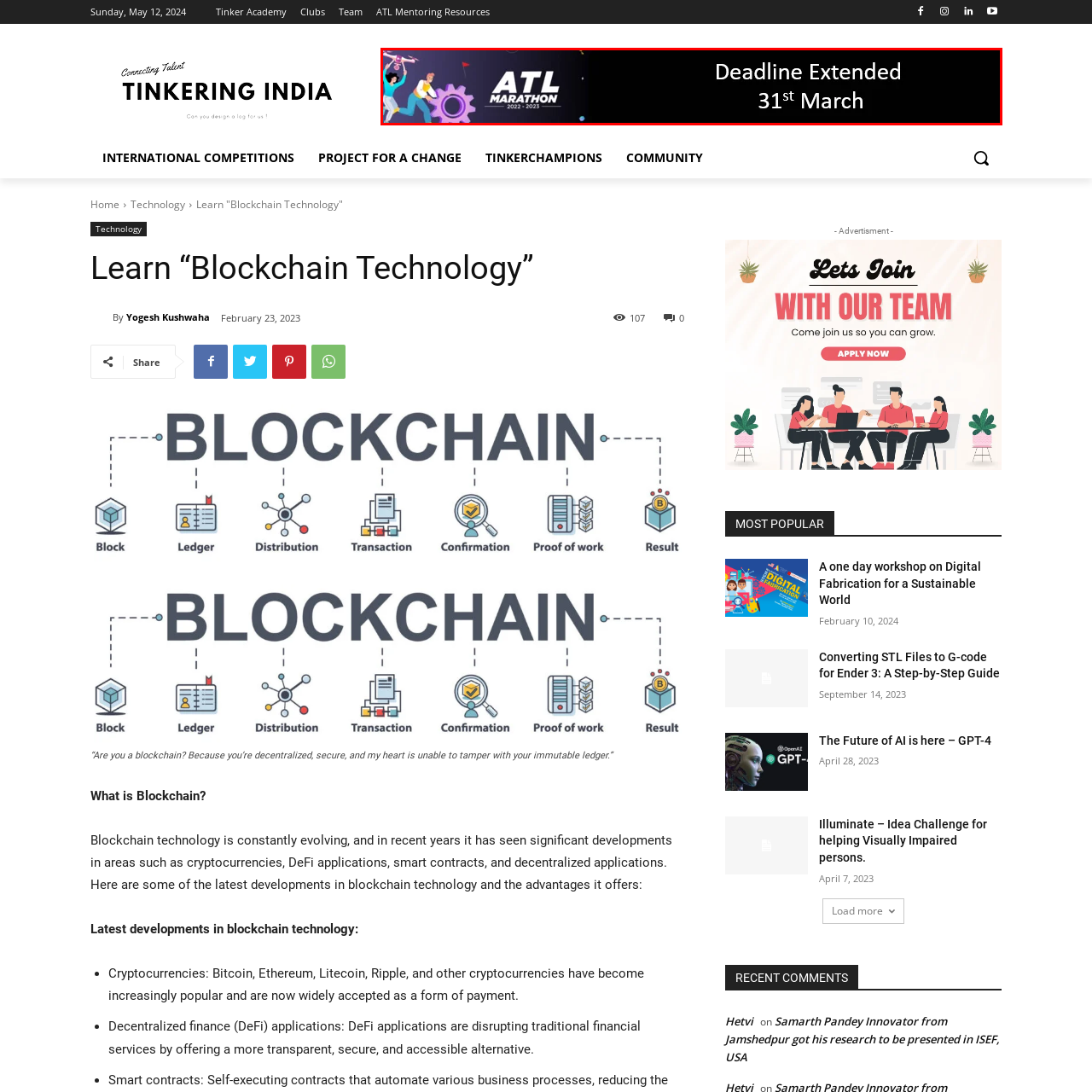Look at the image enclosed within the red outline and answer the question with a single word or phrase:
What values does the image aim to promote?

Inclusivity and excitement